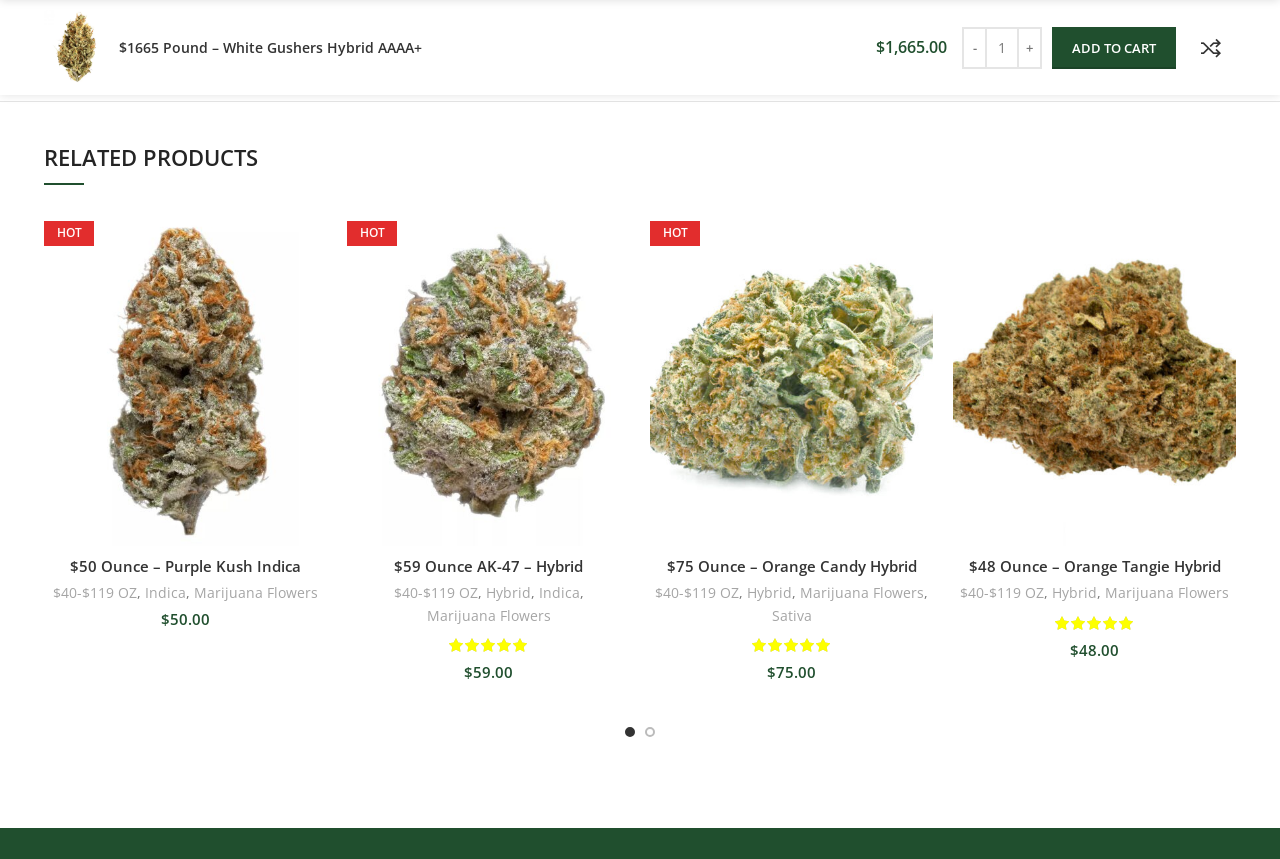Locate the bounding box coordinates of the element's region that should be clicked to carry out the following instruction: "Compare $59 Ounce AK-47 - Hybrid". The coordinates need to be four float numbers between 0 and 1, i.e., [left, top, right, bottom].

[0.461, 0.252, 0.5, 0.304]